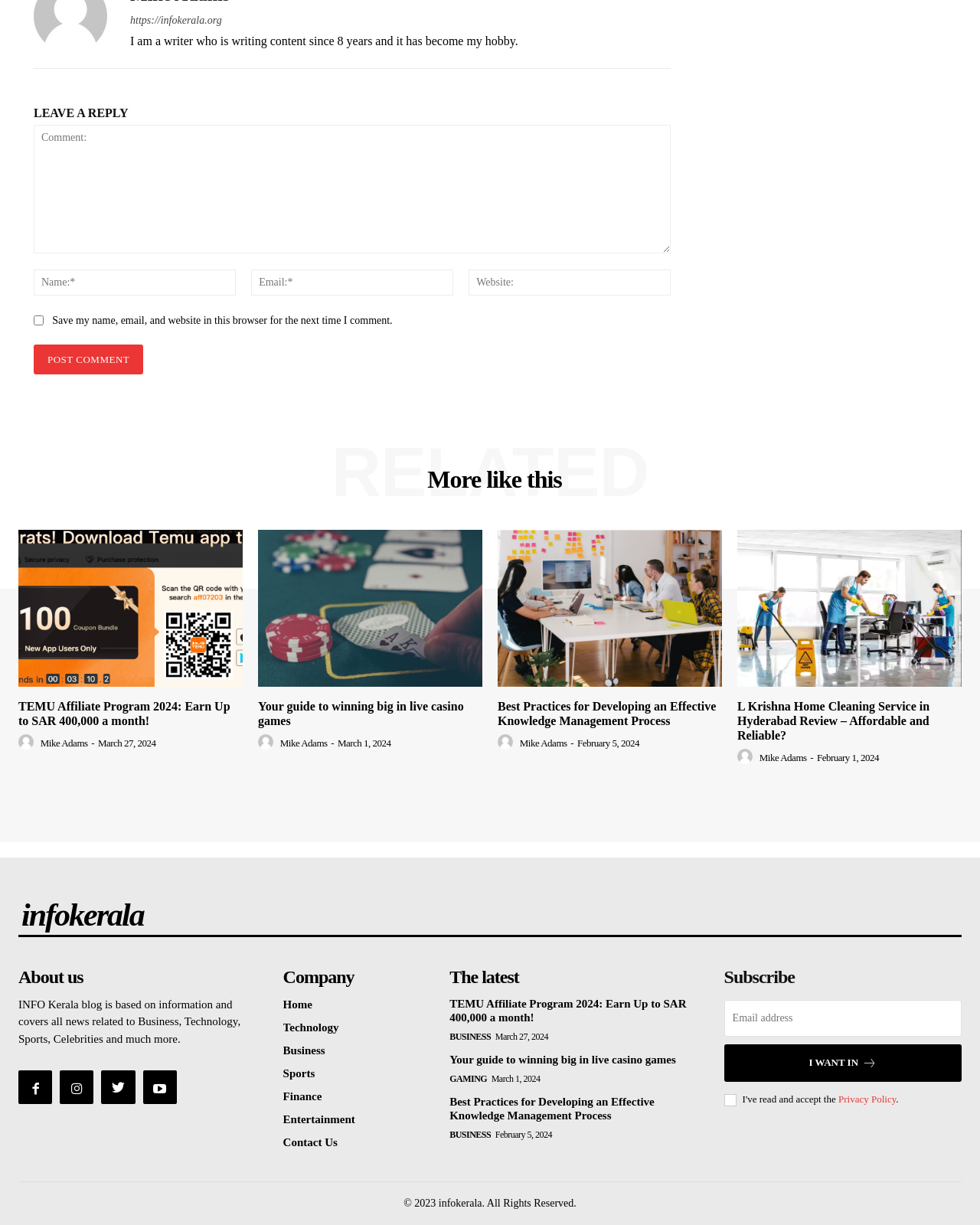Bounding box coordinates are specified in the format (top-left x, top-left y, bottom-right x, bottom-right y). All values are floating point numbers bounded between 0 and 1. Please provide the bounding box coordinate of the region this sentence describes: Mike Adams

[0.775, 0.614, 0.823, 0.623]